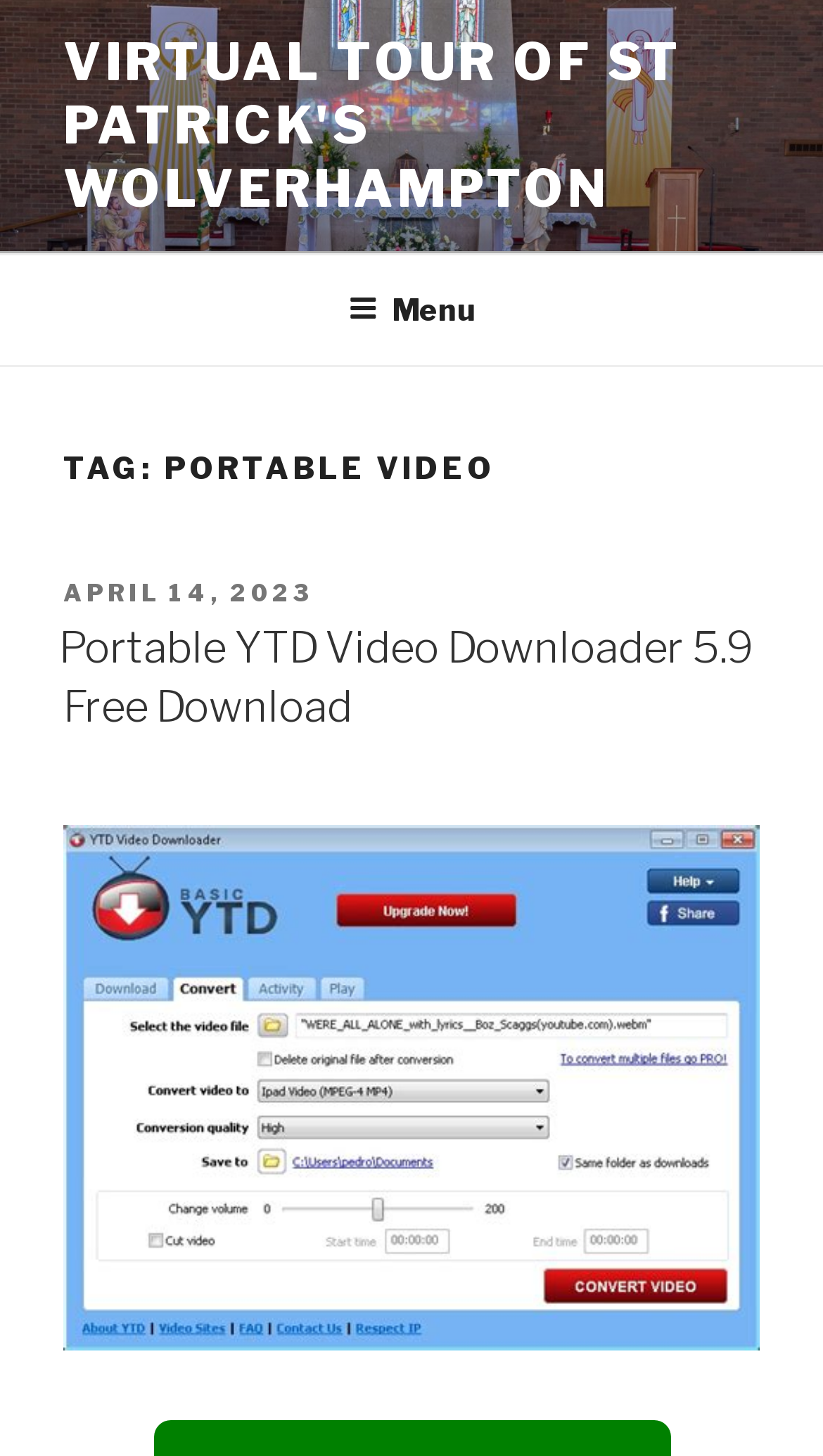What is the version of the video downloader?
Provide a detailed answer to the question using information from the image.

I found this answer by examining the heading element that contains the text 'Portable YTD Video Downloader 5.9 Free Download'. This suggests that the version of the video downloader is 5.9.